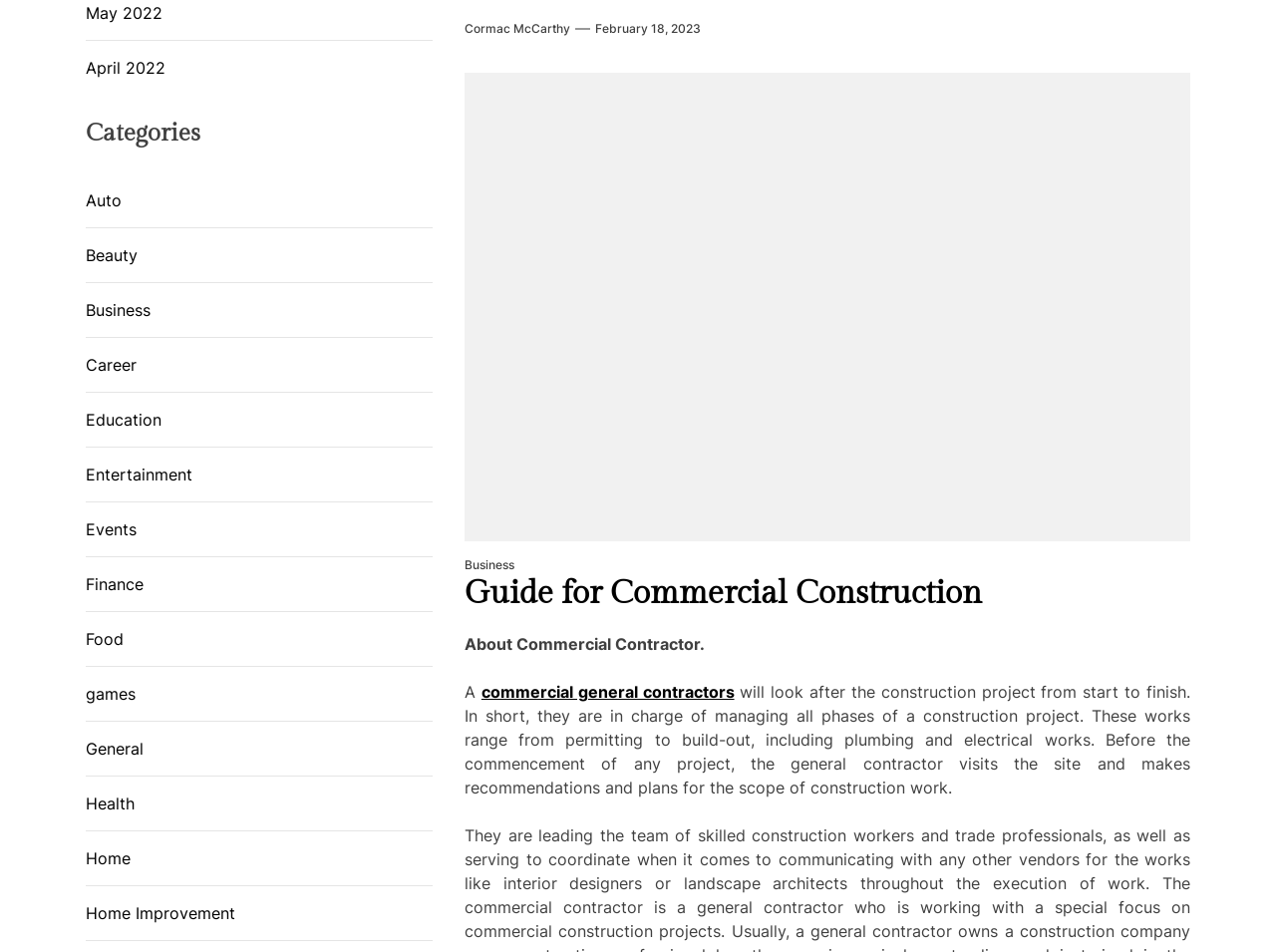Please answer the following question using a single word or phrase: 
What is the date range of the links on the top-right of the webpage?

May 2022 to February 2023